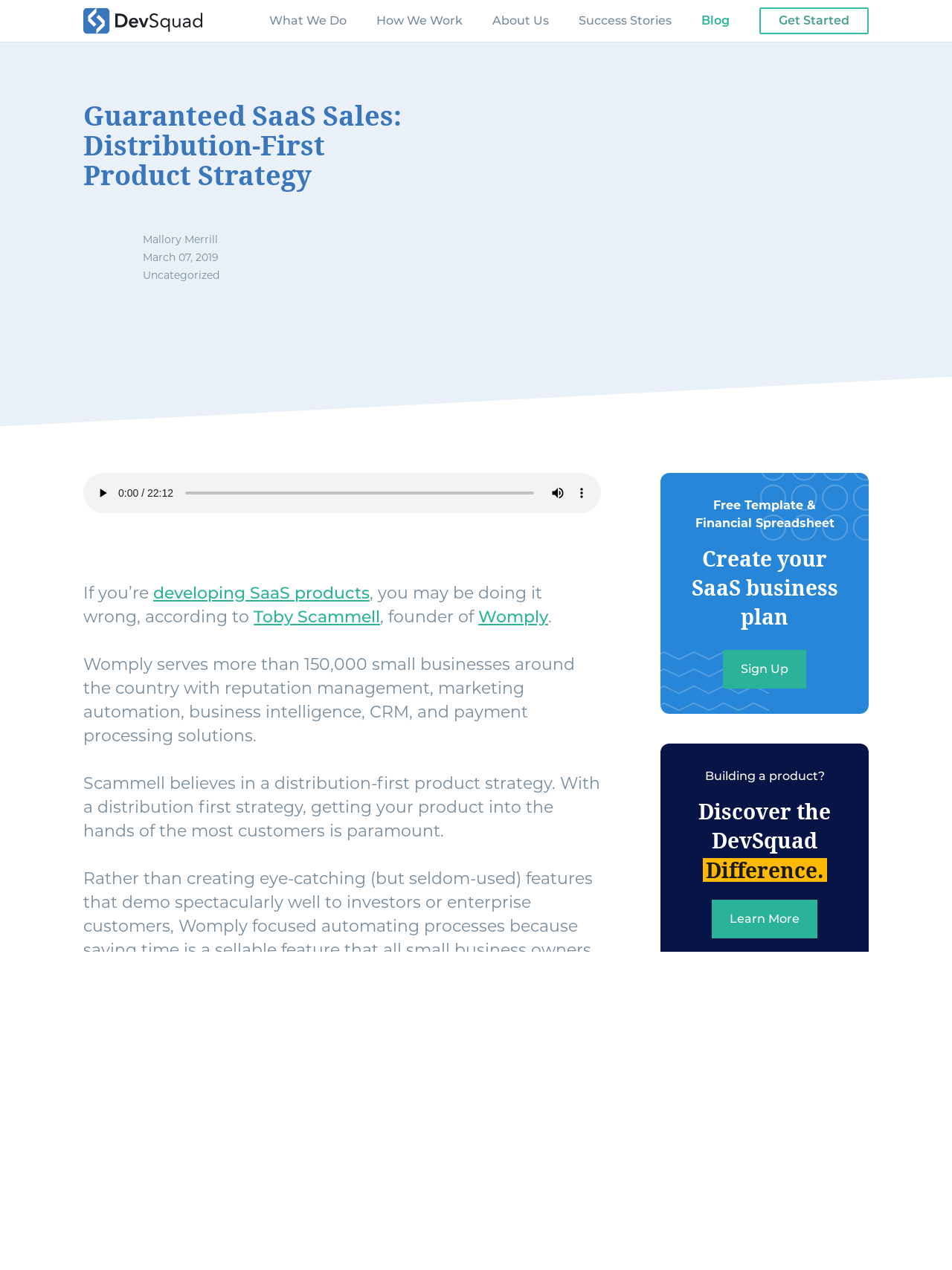Bounding box coordinates are specified in the format (top-left x, top-left y, bottom-right x, bottom-right y). All values are floating point numbers bounded between 0 and 1. Please provide the bounding box coordinate of the region this sentence describes: SaaS App Development

[0.685, 0.952, 0.76, 0.975]